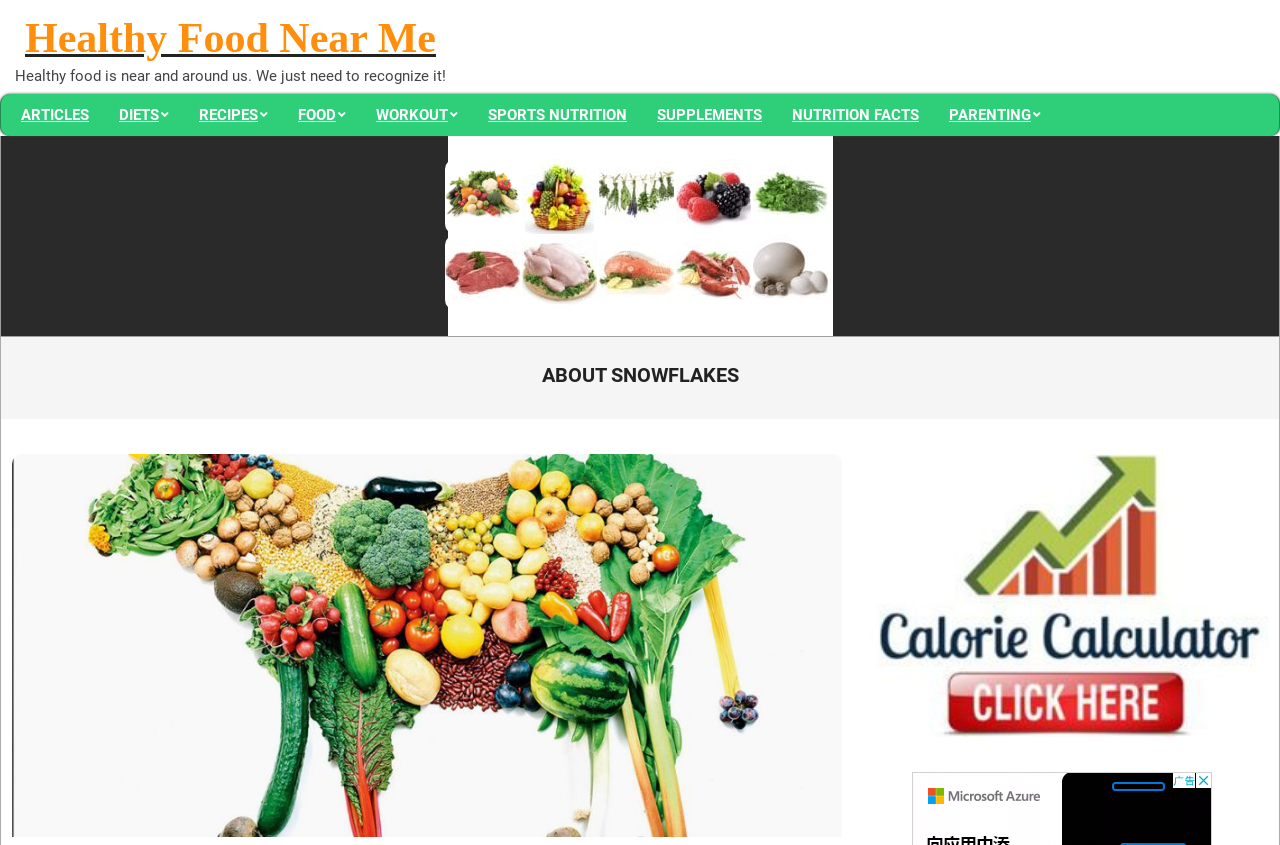What is the theme of the image on the 'About Snowflakes' page?
Provide a concise answer using a single word or phrase based on the image.

Calorie Calculator